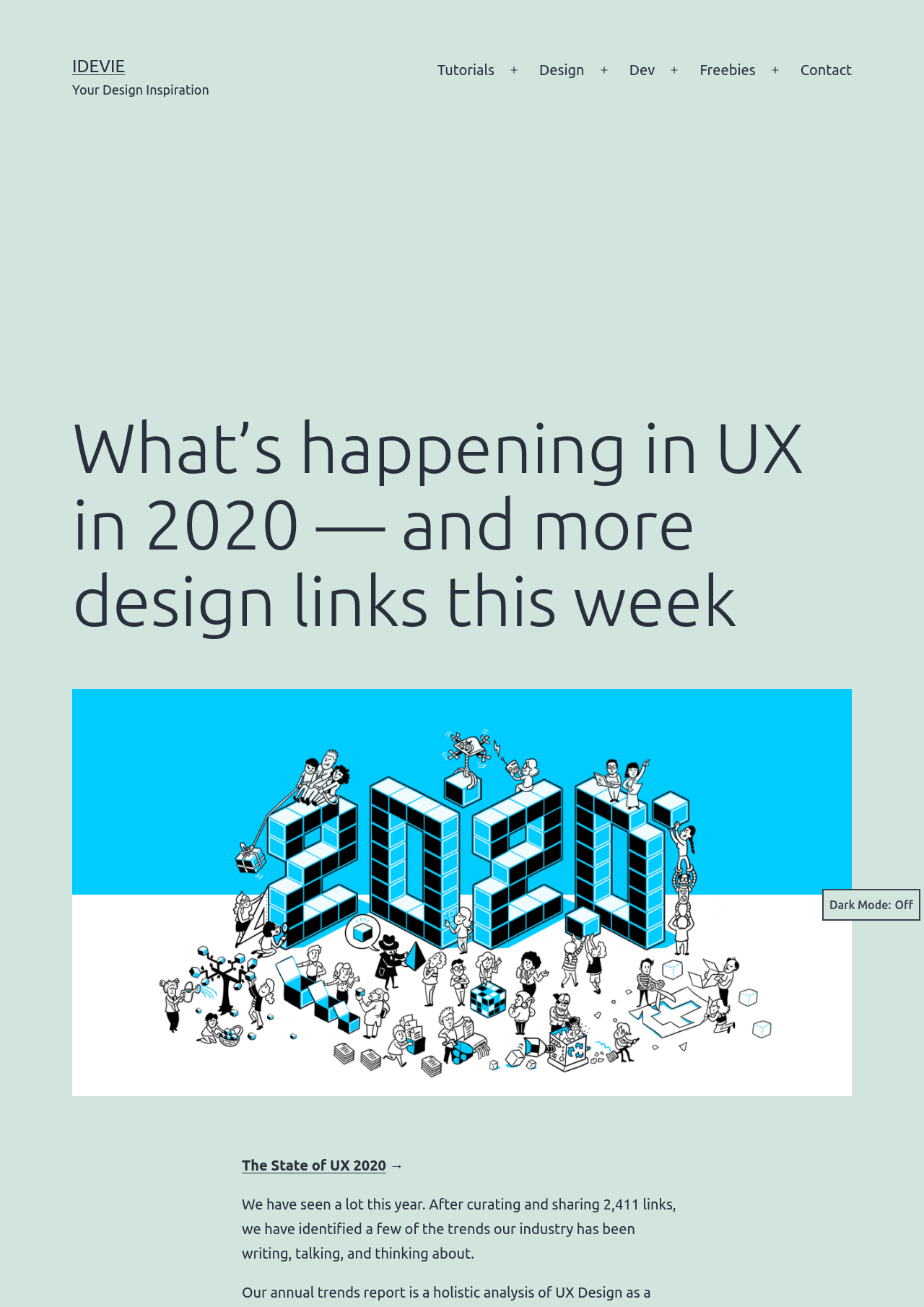Create a detailed summary of all the visual and textual information on the webpage.

The webpage appears to be a blog or article page, with a focus on design and UX trends. At the top left, there is a link to "IDEVIE" and a static text "Your Design Inspiration". 

To the right of these elements, there is a primary navigation menu with links to "Tutorials", "Design", "Dev", "Freebies", and "Contact". Each of these links has a corresponding button to open a menu, but none of them are currently expanded.

Below the navigation menu, there is a large iframe that takes up most of the page, containing an advertisement. Within this iframe, there is a header section with a heading that reads "What’s happening in UX in 2020 — and more design links this week". Below the heading, there is a figure, likely an image.

Further down, there is a link to "The State of UX 2020" followed by an arrow symbol "→" and a paragraph of text that summarizes the content of the article. The text explains that the article has curated and shared 2,411 links and identified trends in the industry.

At the bottom right of the page, there is a button to toggle "Dark Mode", which is currently not pressed.